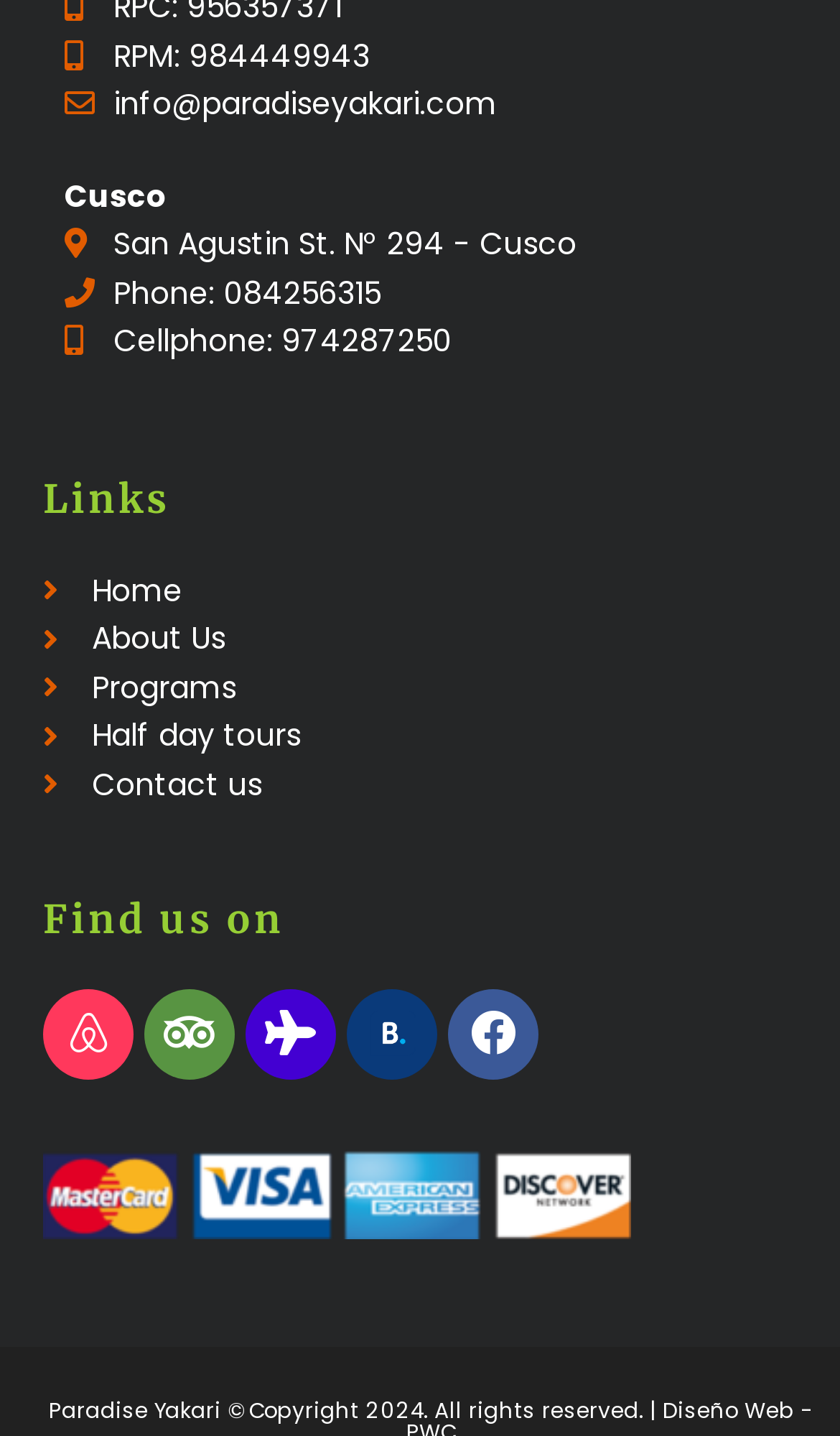Refer to the element description Tripadvisor and identify the corresponding bounding box in the screenshot. Format the coordinates as (top-left x, top-left y, bottom-right x, bottom-right y) with values in the range of 0 to 1.

[0.172, 0.689, 0.279, 0.752]